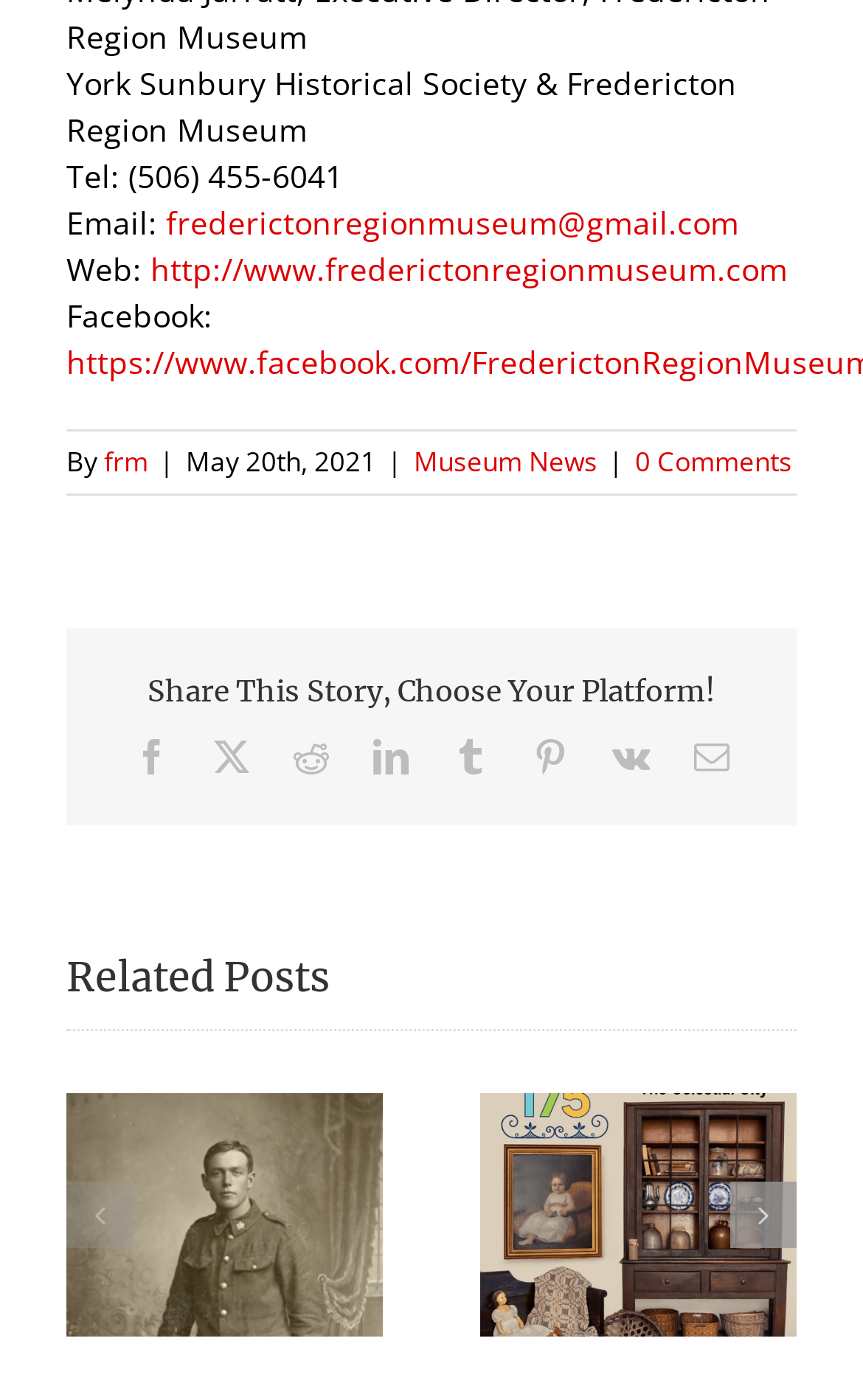What is the email address of the Fredericton Region Museum?
Kindly offer a detailed explanation using the data available in the image.

I found the email address by looking at the link element with the text 'frederictonregionmuseum@gmail.com' which is located next to the 'Email:' label.